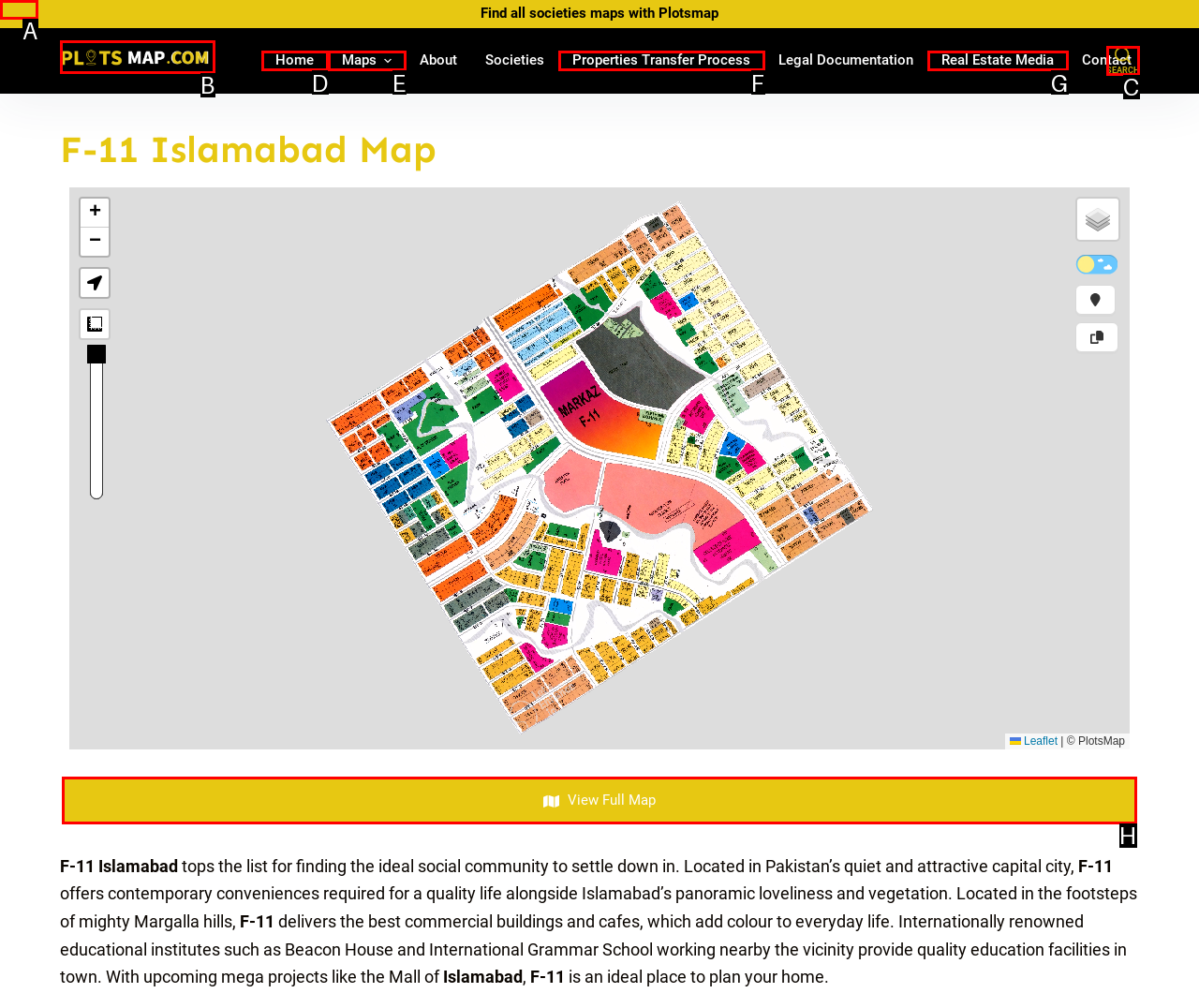Choose the letter that corresponds to the correct button to accomplish the task: View the full map
Reply with the letter of the correct selection only.

H